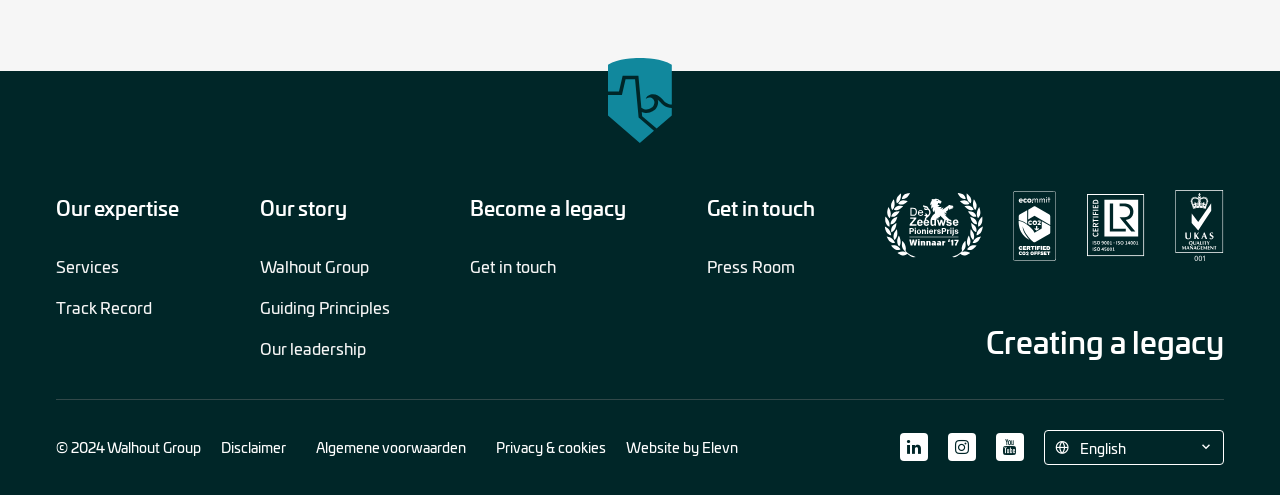Determine the bounding box coordinates of the clickable region to execute the instruction: "Click on Our expertise". The coordinates should be four float numbers between 0 and 1, denoted as [left, top, right, bottom].

[0.043, 0.384, 0.14, 0.457]